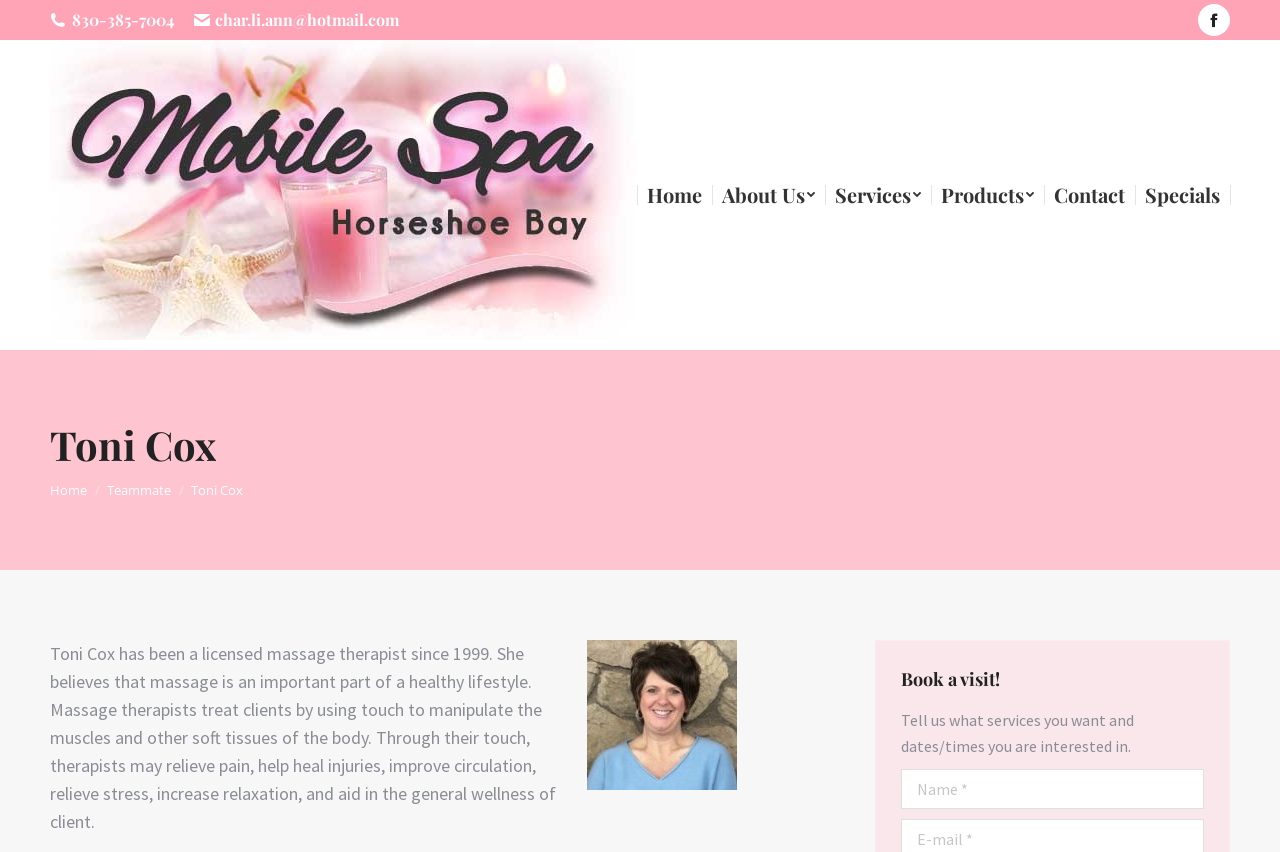Could you find the bounding box coordinates of the clickable area to complete this instruction: "Book a visit"?

[0.786, 0.903, 0.862, 0.952]